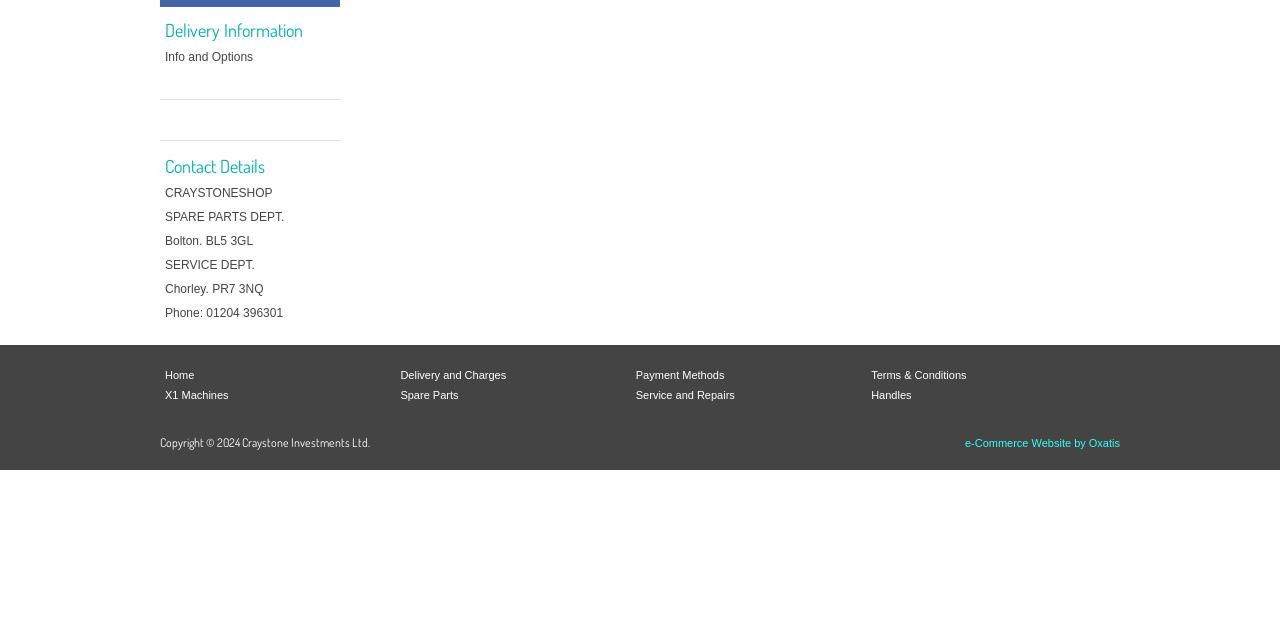Using the webpage screenshot, find the UI element described by Spare Parts. Provide the bounding box coordinates in the format (top-left x, top-left y, bottom-right x, bottom-right y), ensuring all values are floating point numbers between 0 and 1.

[0.313, 0.607, 0.358, 0.626]